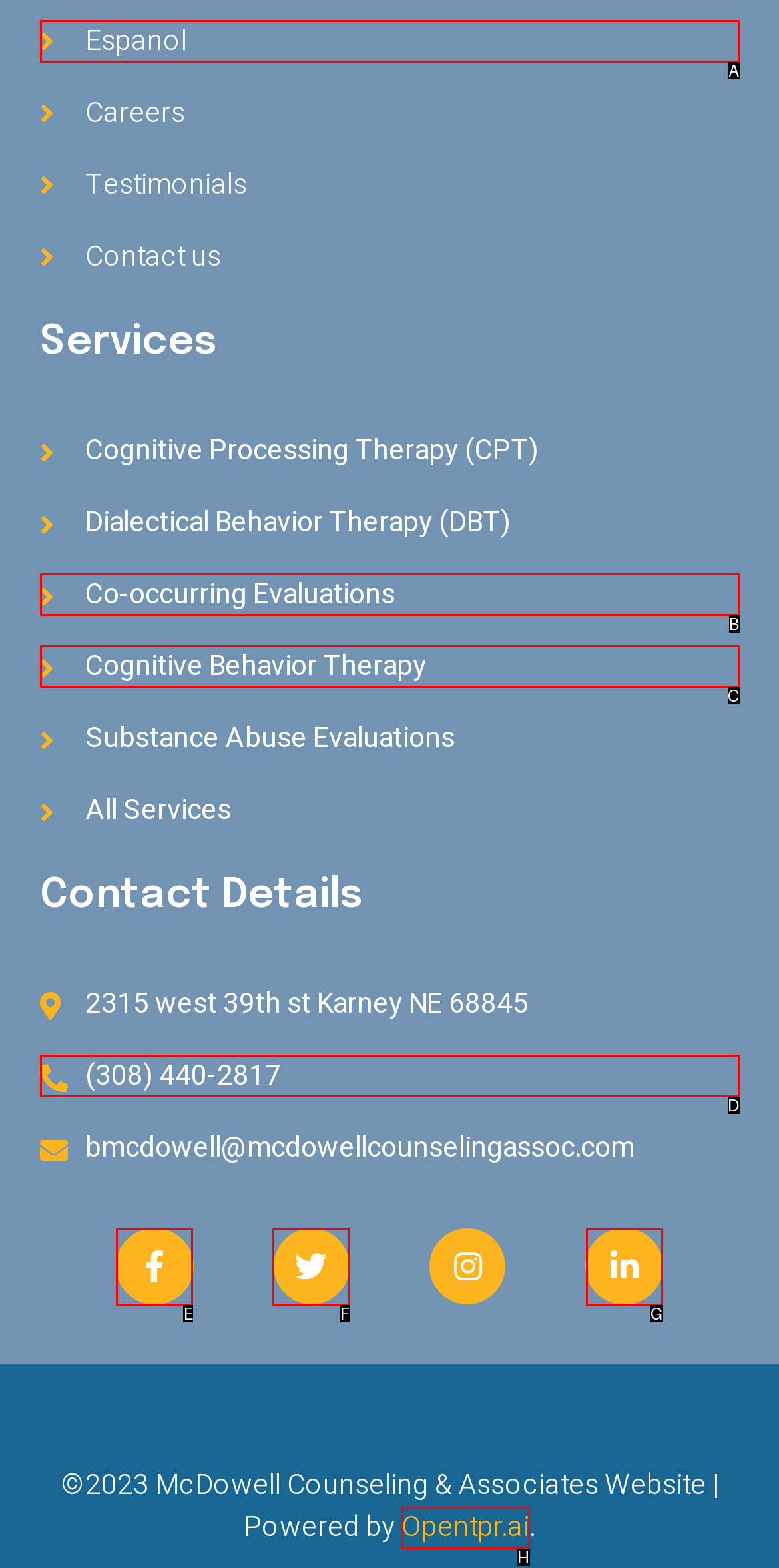From the given choices, indicate the option that best matches: Cognitive Behavior Therapy
State the letter of the chosen option directly.

C